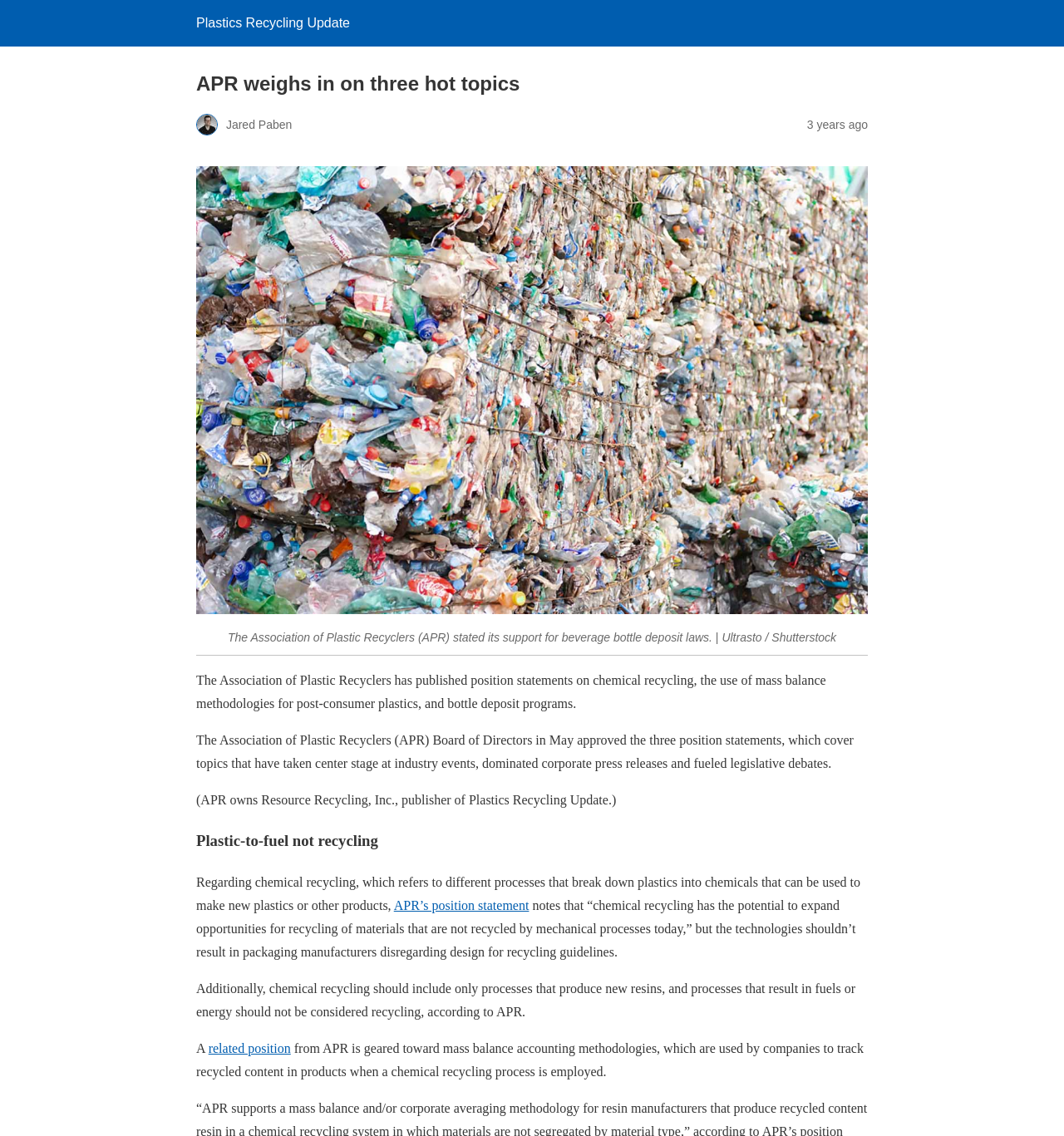What is the name of the publisher of Plastics Recycling Update?
Analyze the image and deliver a detailed answer to the question.

The answer can be found in the sentence '(APR owns Resource Recycling, Inc., publisher of Plastics Recycling Update.)' which indicates that Resource Recycling, Inc. is the publisher of Plastics Recycling Update.